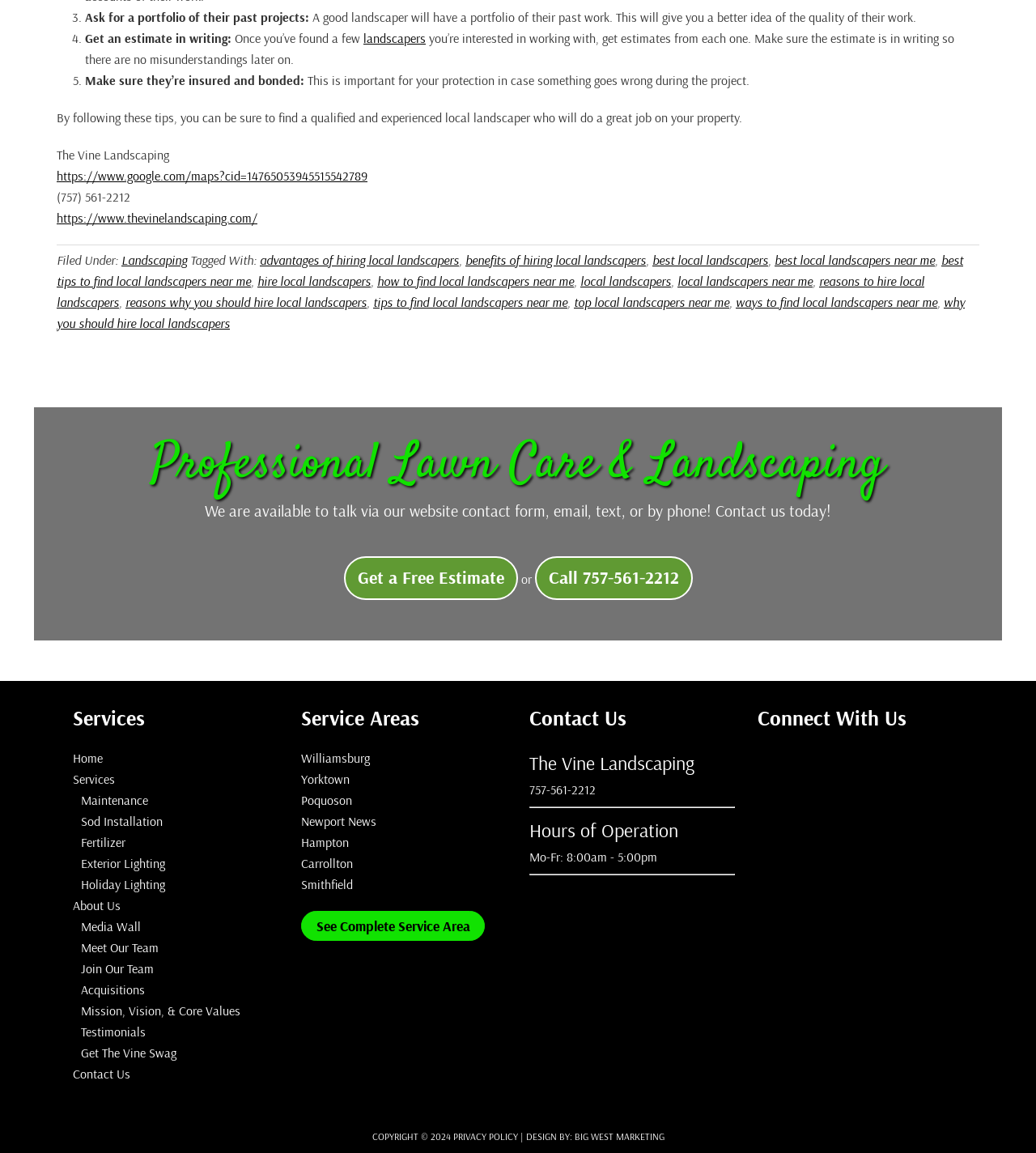Determine the bounding box coordinates for the clickable element to execute this instruction: "Get a Free Estimate". Provide the coordinates as four float numbers between 0 and 1, i.e., [left, top, right, bottom].

[0.332, 0.483, 0.5, 0.52]